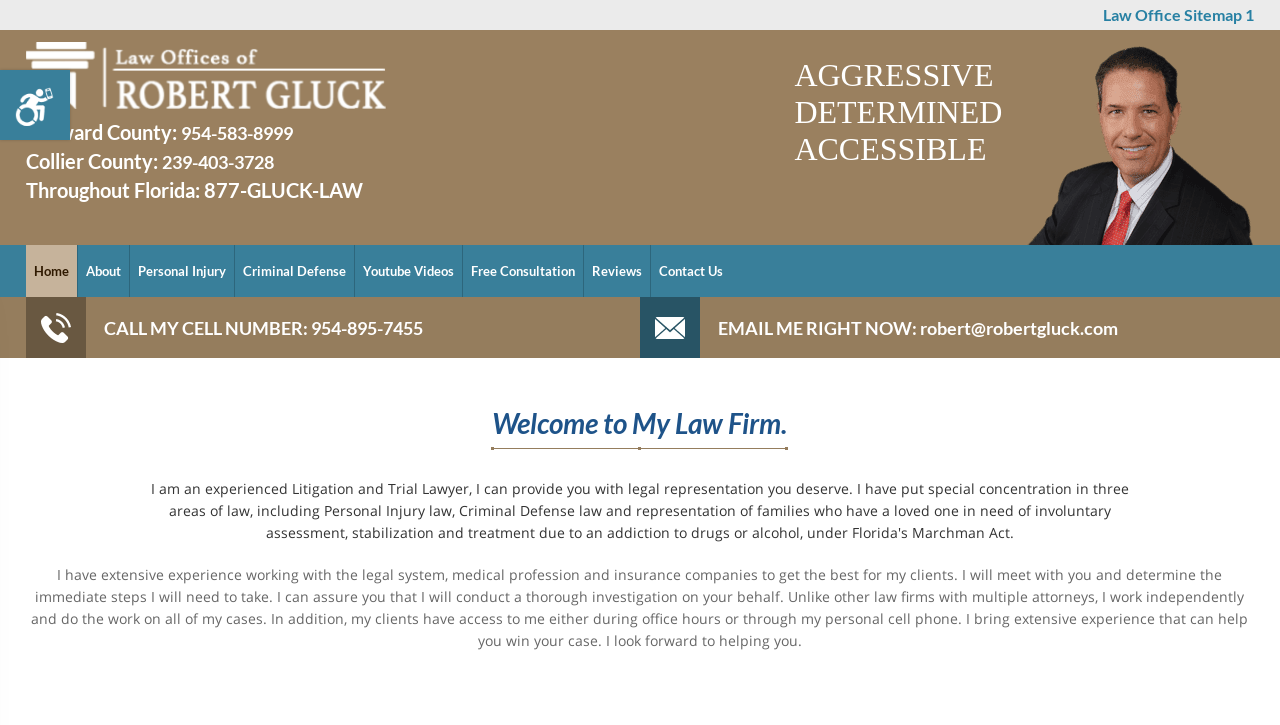Carefully examine the image and provide an in-depth answer to the question: What is the theme of the three headings on the webpage?

I found the theme of the three headings by looking at the words 'AGGRESSIVE', 'DETERMINED', and 'ACCESSIBLE'. These words seem to describe the characteristics of the attorney, such as their approach to cases and their personality.